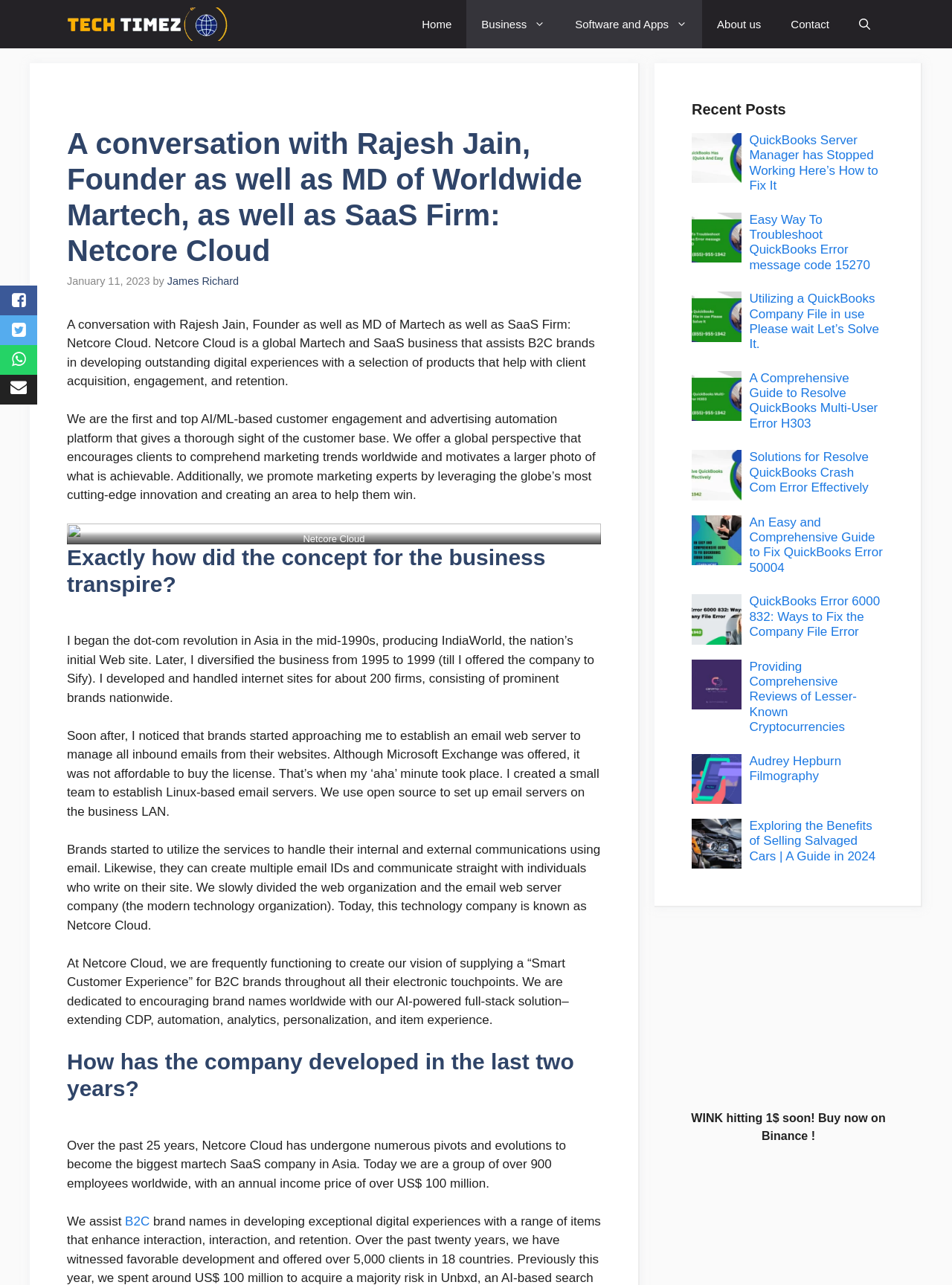How many employees does Netcore Cloud have?
Please provide a detailed and thorough answer to the question.

According to the webpage, Netcore Cloud has undergone numerous pivots and evolutions to become the biggest martech SaaS company in Asia, with a group of over 900 employees worldwide.